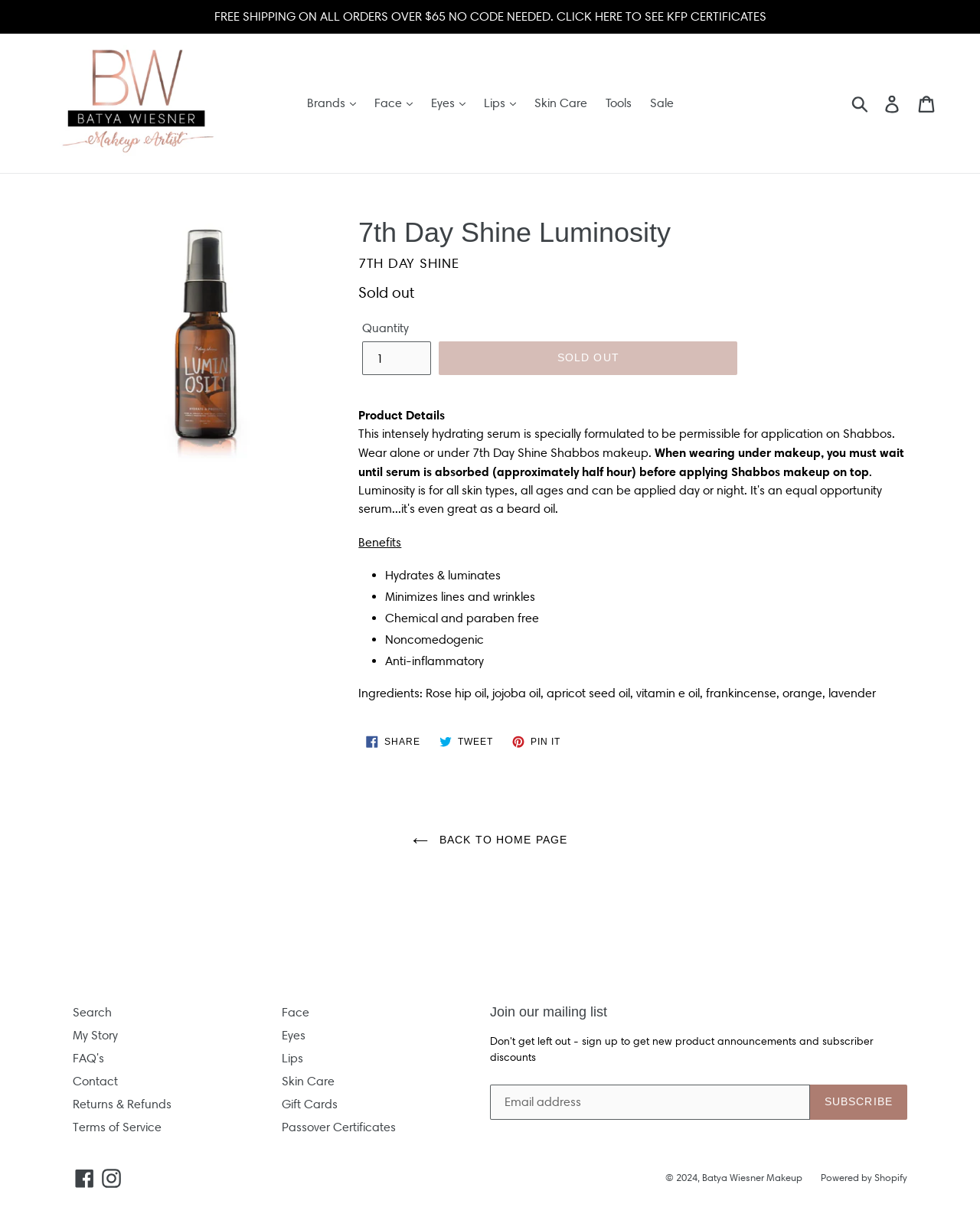Using the provided description: "Contact Us", find the bounding box coordinates of the corresponding UI element. The output should be four float numbers between 0 and 1, in the format [left, top, right, bottom].

None